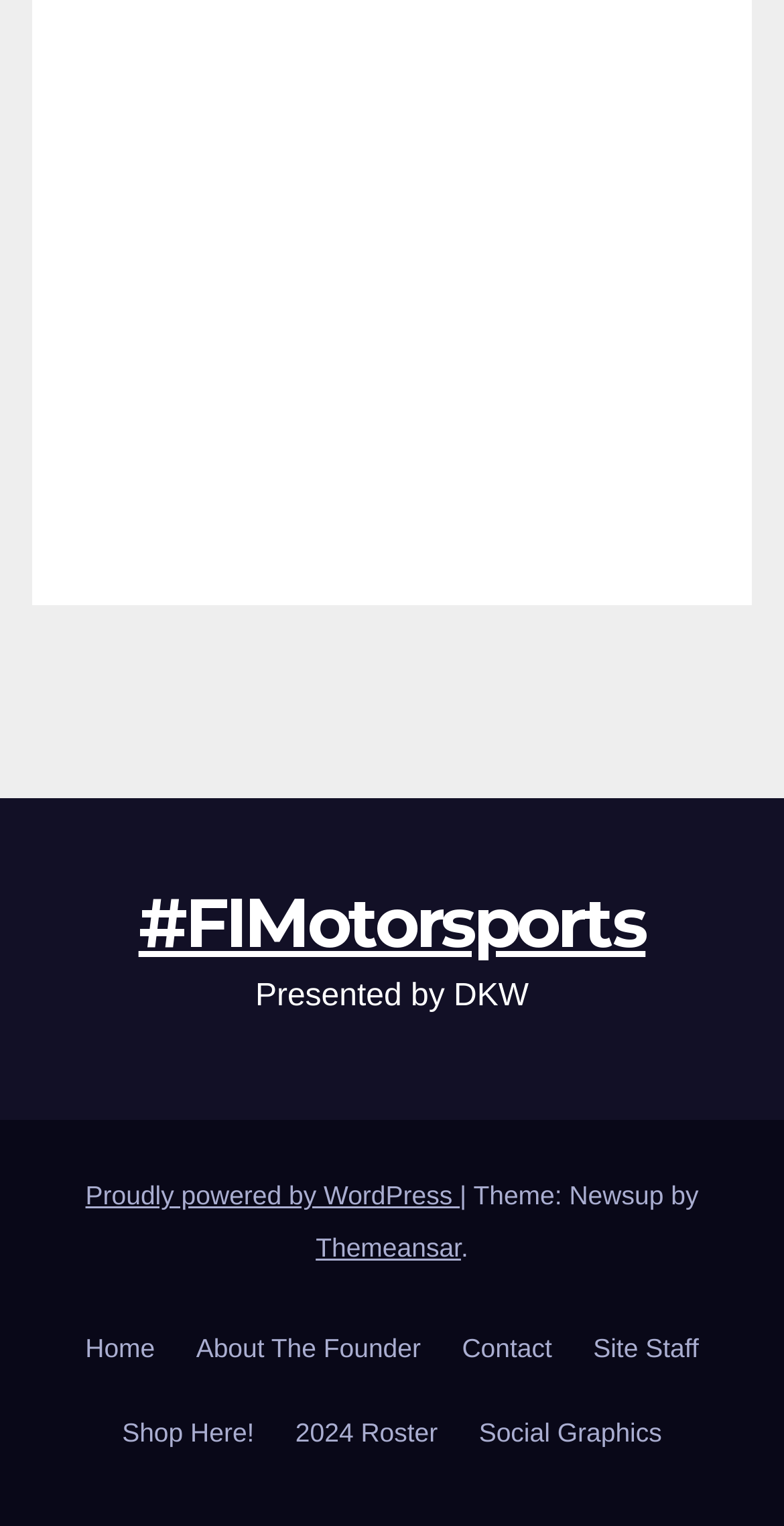Find the bounding box of the element with the following description: "Contact". The coordinates must be four float numbers between 0 and 1, formatted as [left, top, right, bottom].

[0.569, 0.857, 0.725, 0.912]